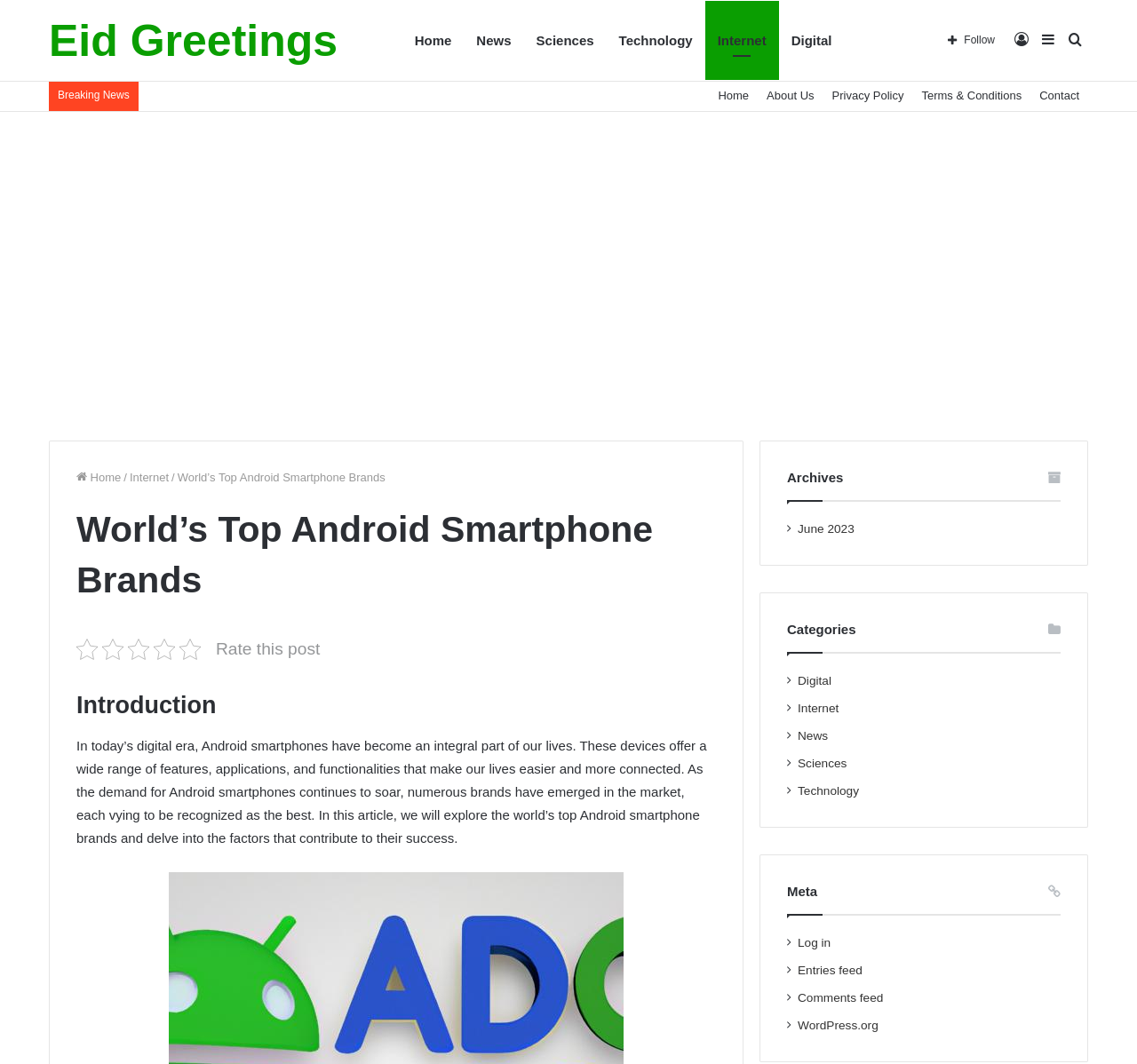Respond to the following query with just one word or a short phrase: 
What is the purpose of the article?

To explore top Android smartphone brands